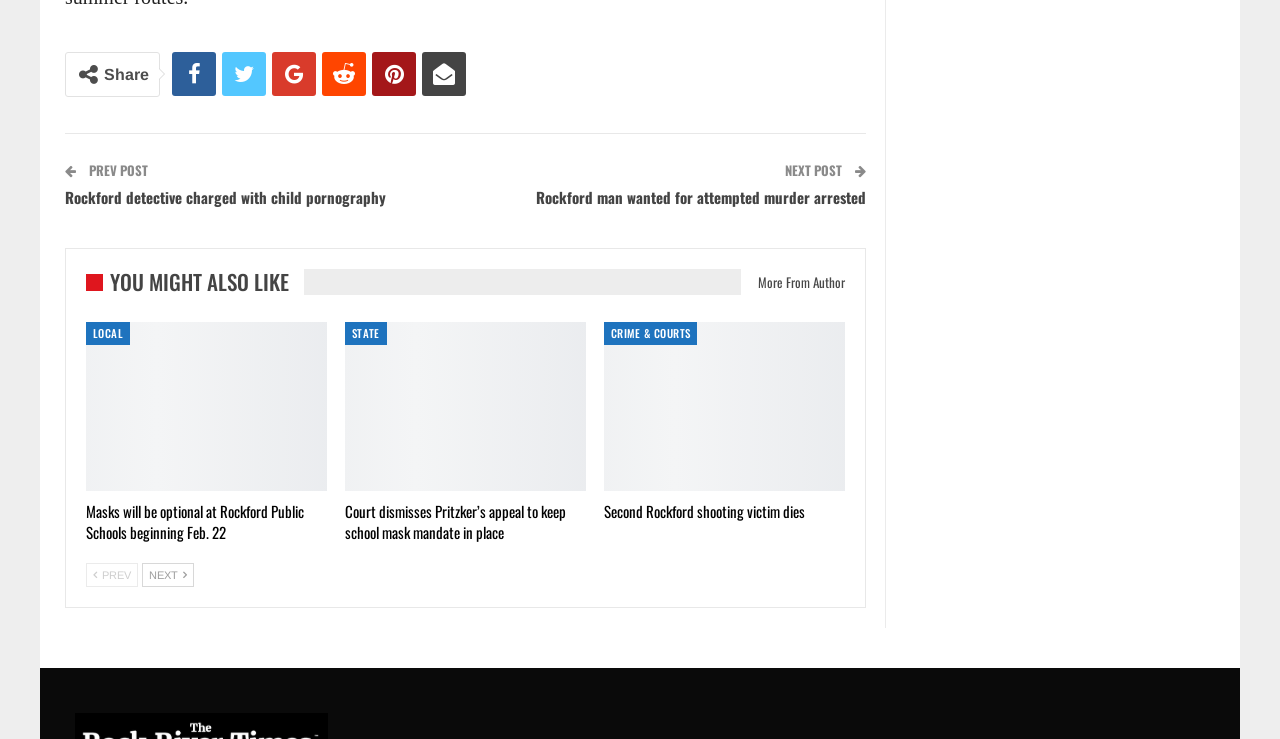Answer briefly with one word or phrase:
What is the purpose of the 'Share' button?

To share content